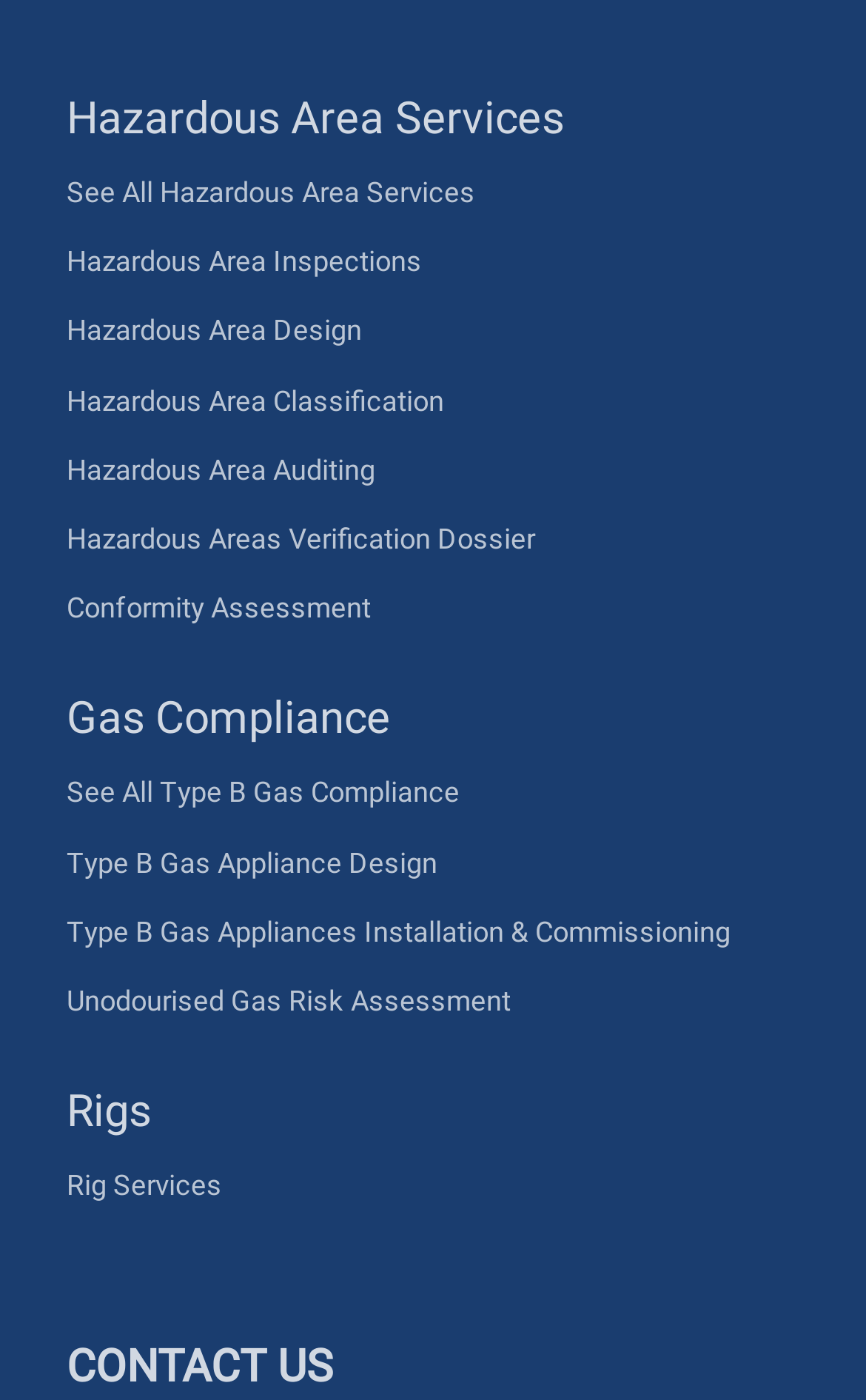Find the bounding box coordinates for the area you need to click to carry out the instruction: "Explore popular topics". The coordinates should be four float numbers between 0 and 1, indicated as [left, top, right, bottom].

None